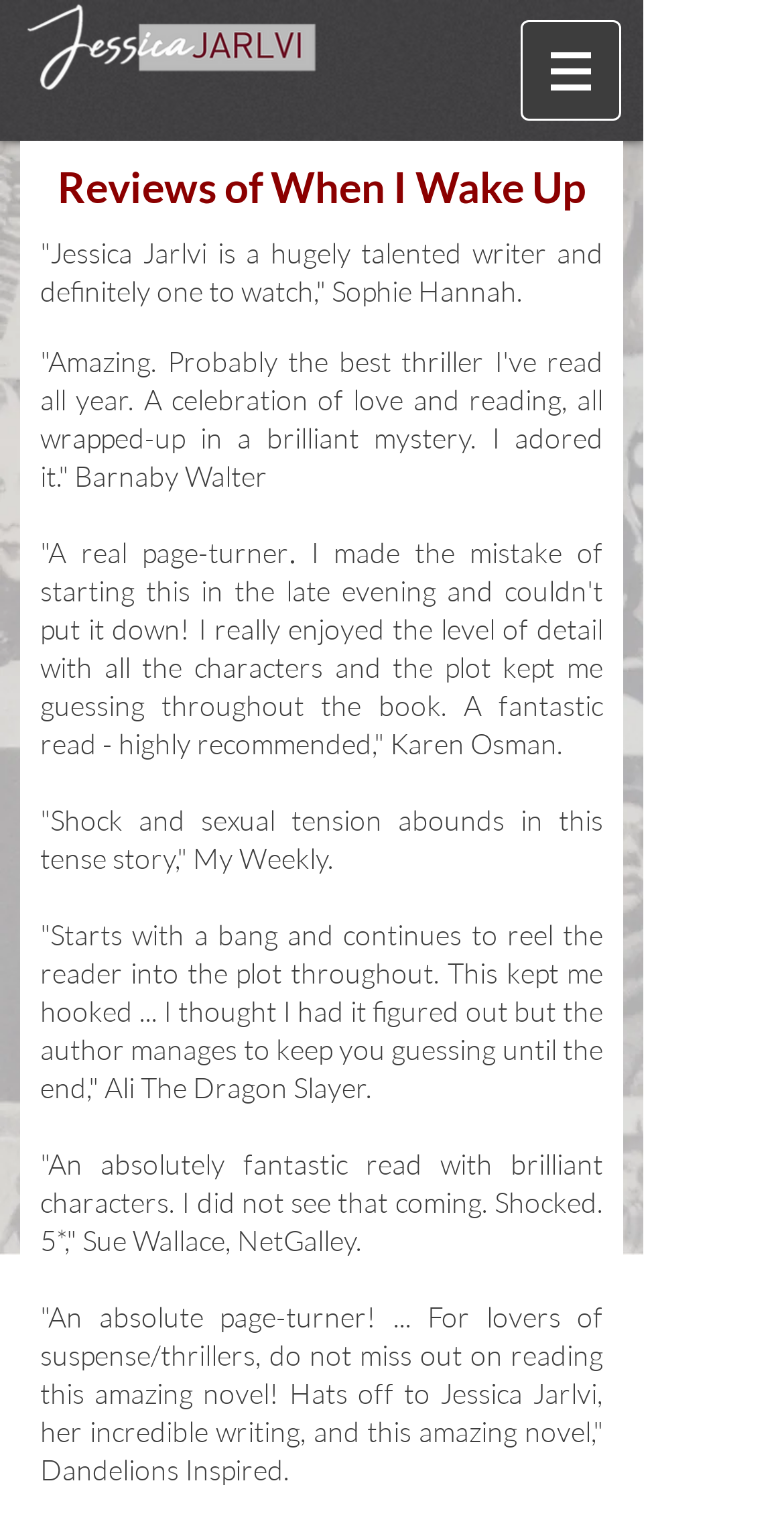Please determine the bounding box coordinates for the UI element described as: "Barnaby Walter".

[0.095, 0.299, 0.341, 0.322]